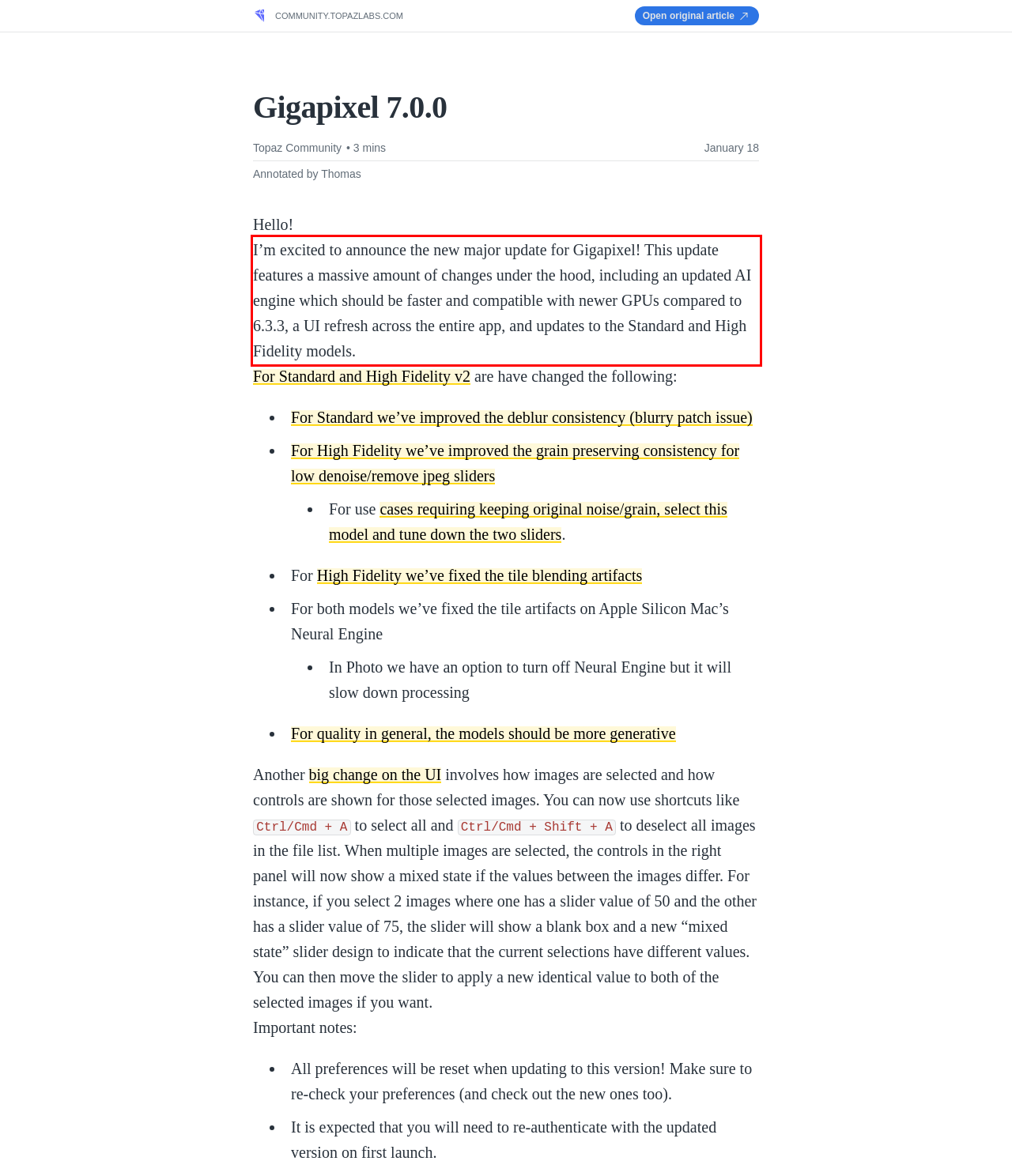Look at the screenshot of the webpage, locate the red rectangle bounding box, and generate the text content that it contains.

I’m excited to announce the new major update for Gigapixel! This update features a massive amount of changes under the hood, including an updated AI engine which should be faster and compatible with newer GPUs compared to 6.3.3, a UI refresh across the entire app, and updates to the Standard and High Fidelity models.